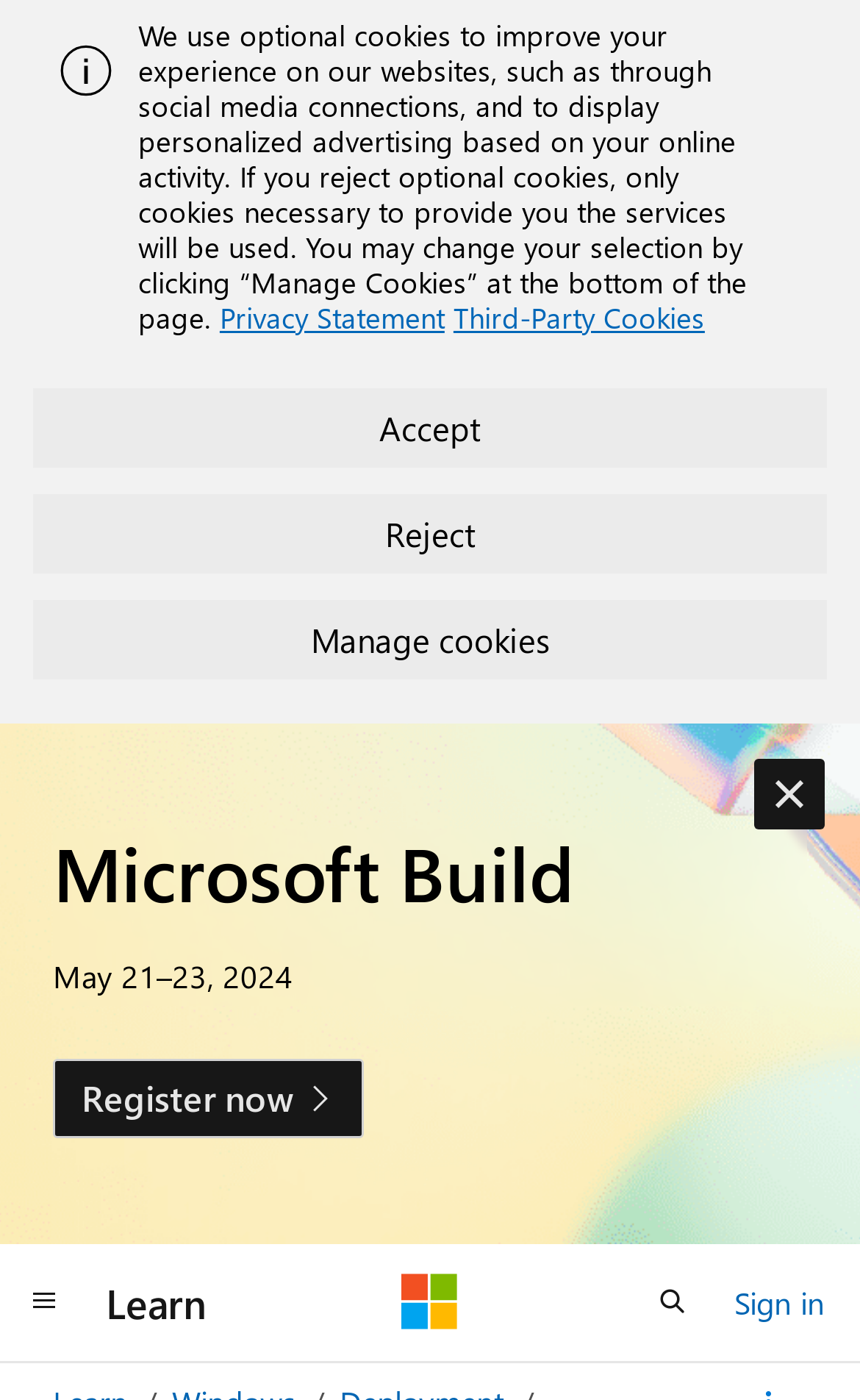Identify the bounding box coordinates of the clickable region to carry out the given instruction: "go to Learn".

[0.103, 0.901, 0.262, 0.96]